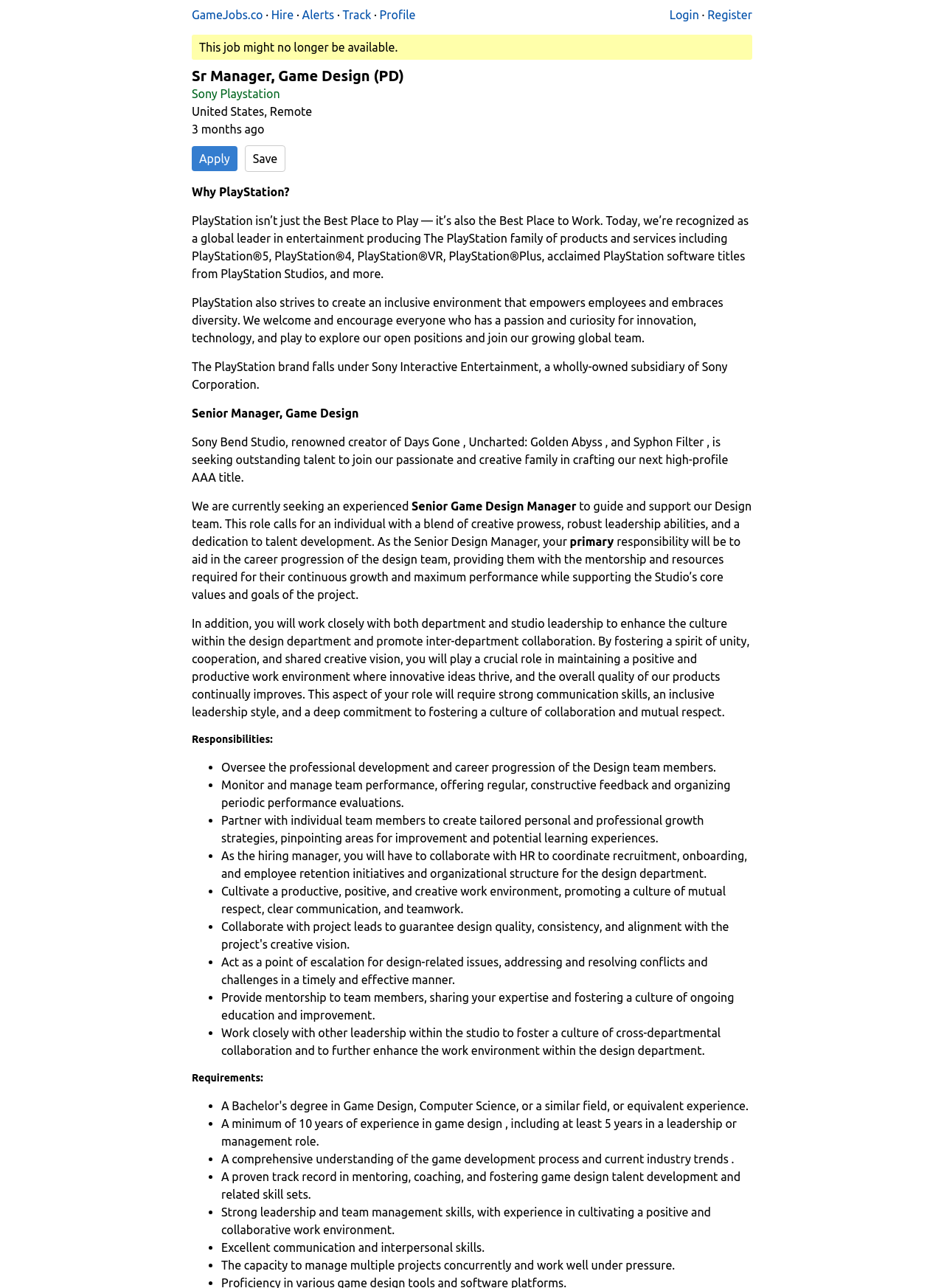Please respond to the question with a concise word or phrase:
What is the company of the job posting?

Sony Playstation